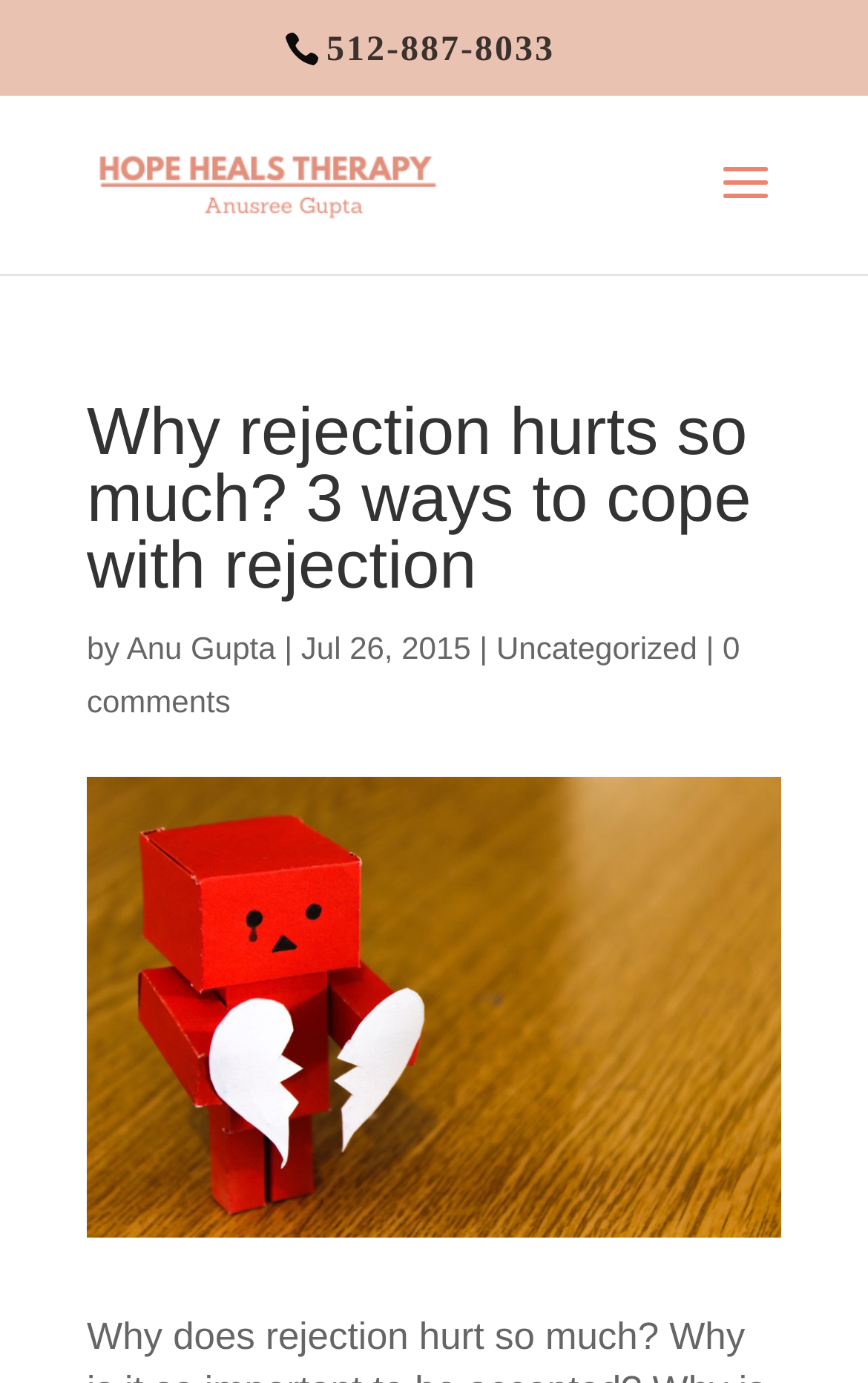Give a concise answer using one word or a phrase to the following question:
How many links are there in the top section?

3